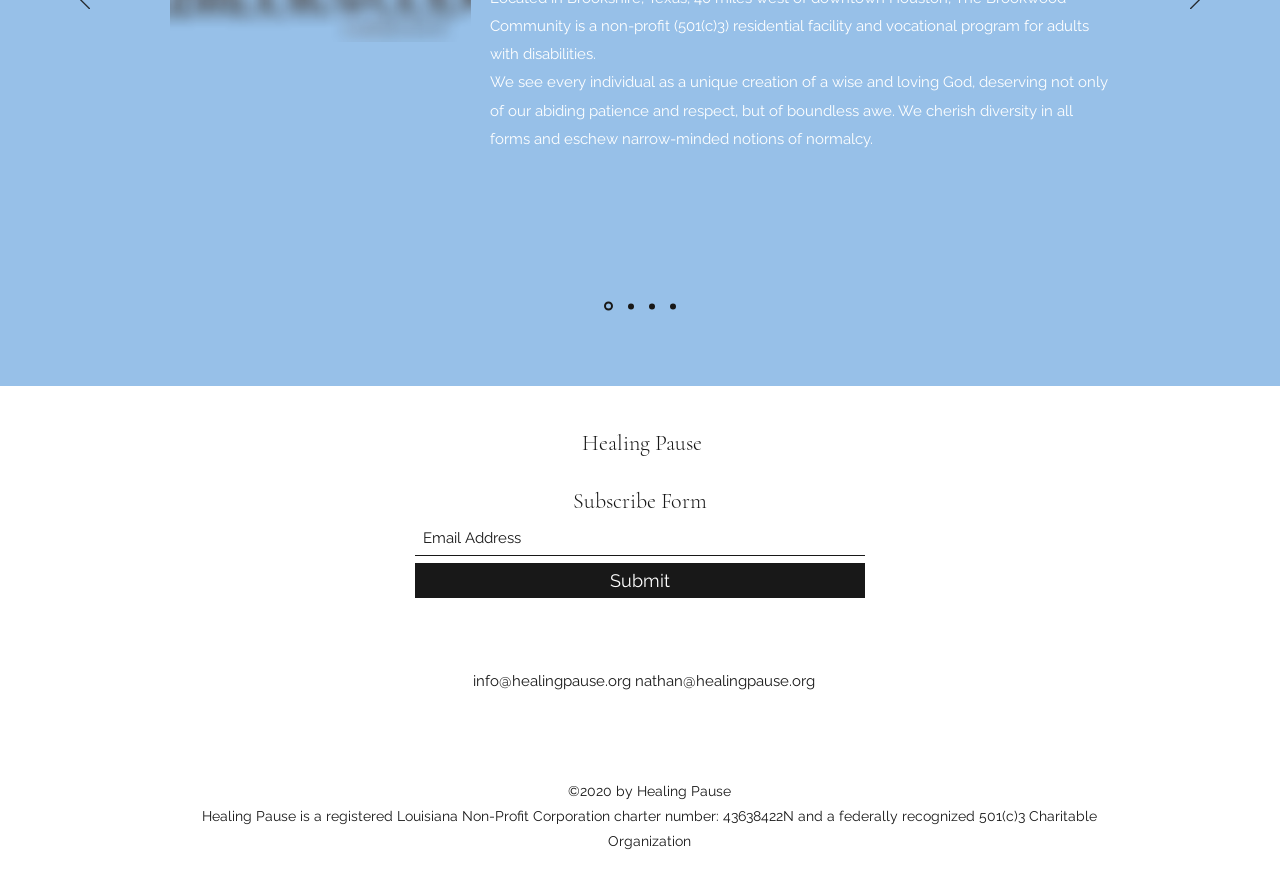What is the purpose of the 'Subscribe Form'? Look at the image and give a one-word or short phrase answer.

To submit email address